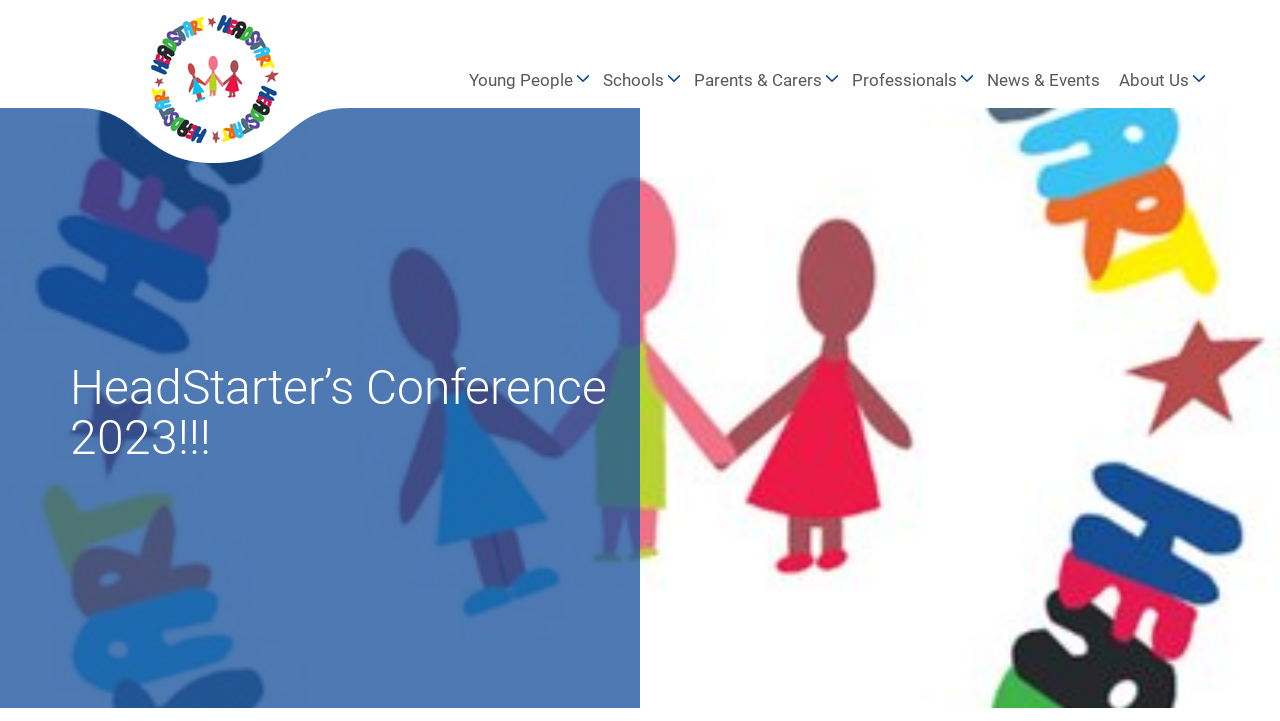What is the name of the organization?
Based on the visual information, provide a detailed and comprehensive answer.

I determined the answer by looking at the link element with the text 'HeadStart South Tees' which is located at the top of the webpage, indicating that it is the name of the organization.